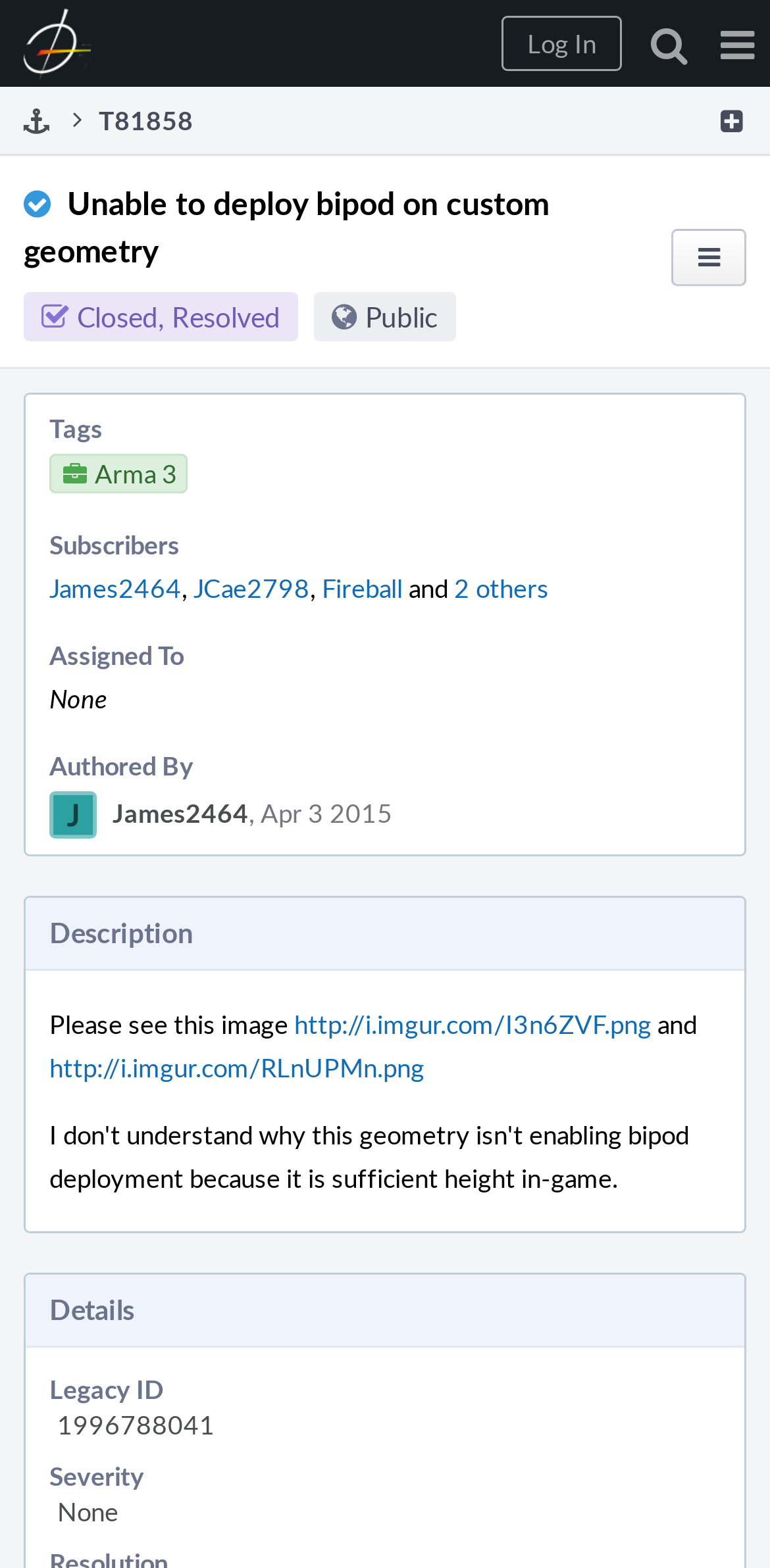Determine the bounding box coordinates for the clickable element required to fulfill the instruction: "View 'Public' issues". Provide the coordinates as four float numbers between 0 and 1, i.e., [left, top, right, bottom].

[0.474, 0.19, 0.569, 0.214]